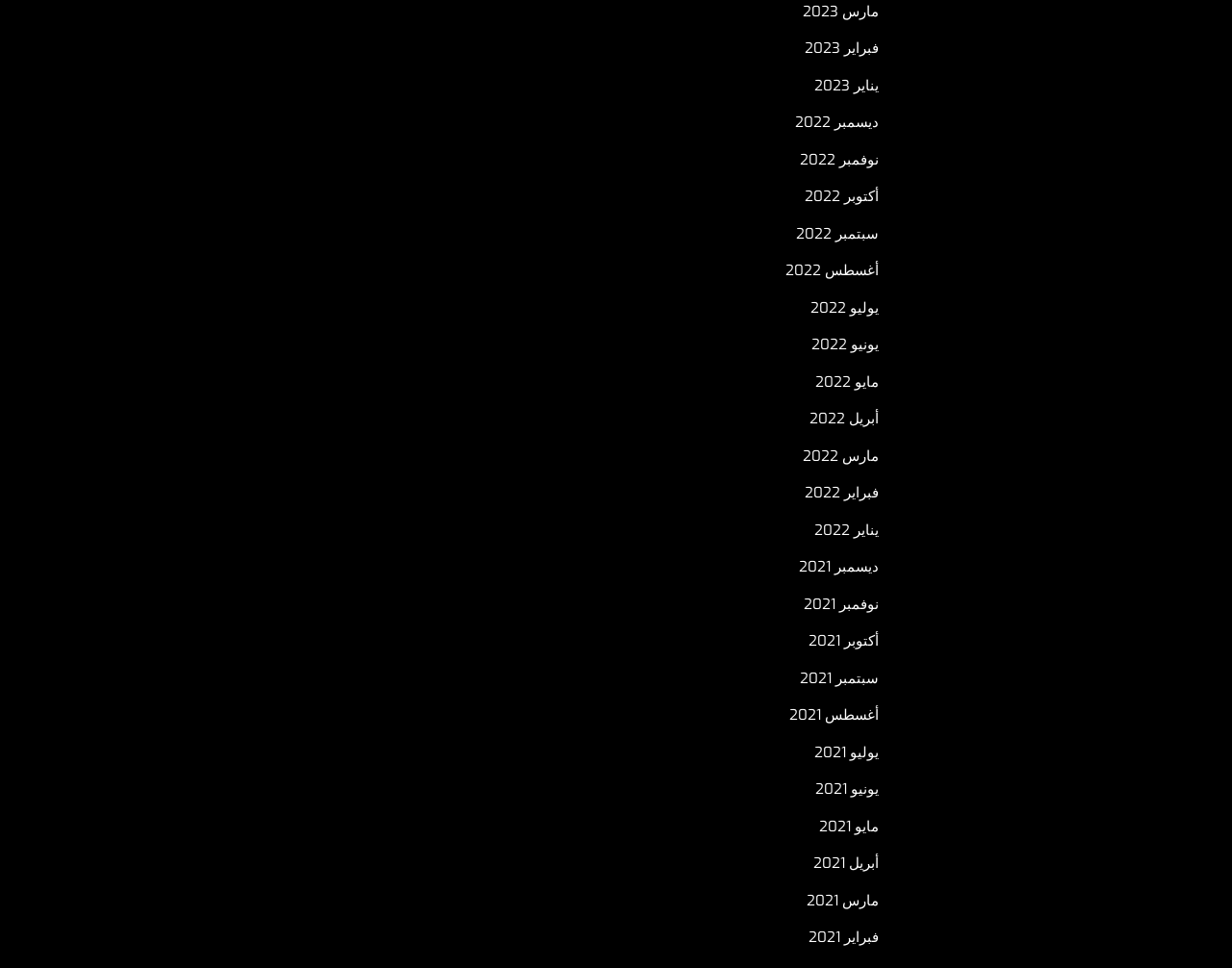What is the most recent month listed?
Refer to the screenshot and deliver a thorough answer to the question presented.

I determined the most recent month listed by examining the links provided on the webpage. The links are arranged in a vertical list, and the topmost link is 'مارس 2023', which suggests it is the most recent month.